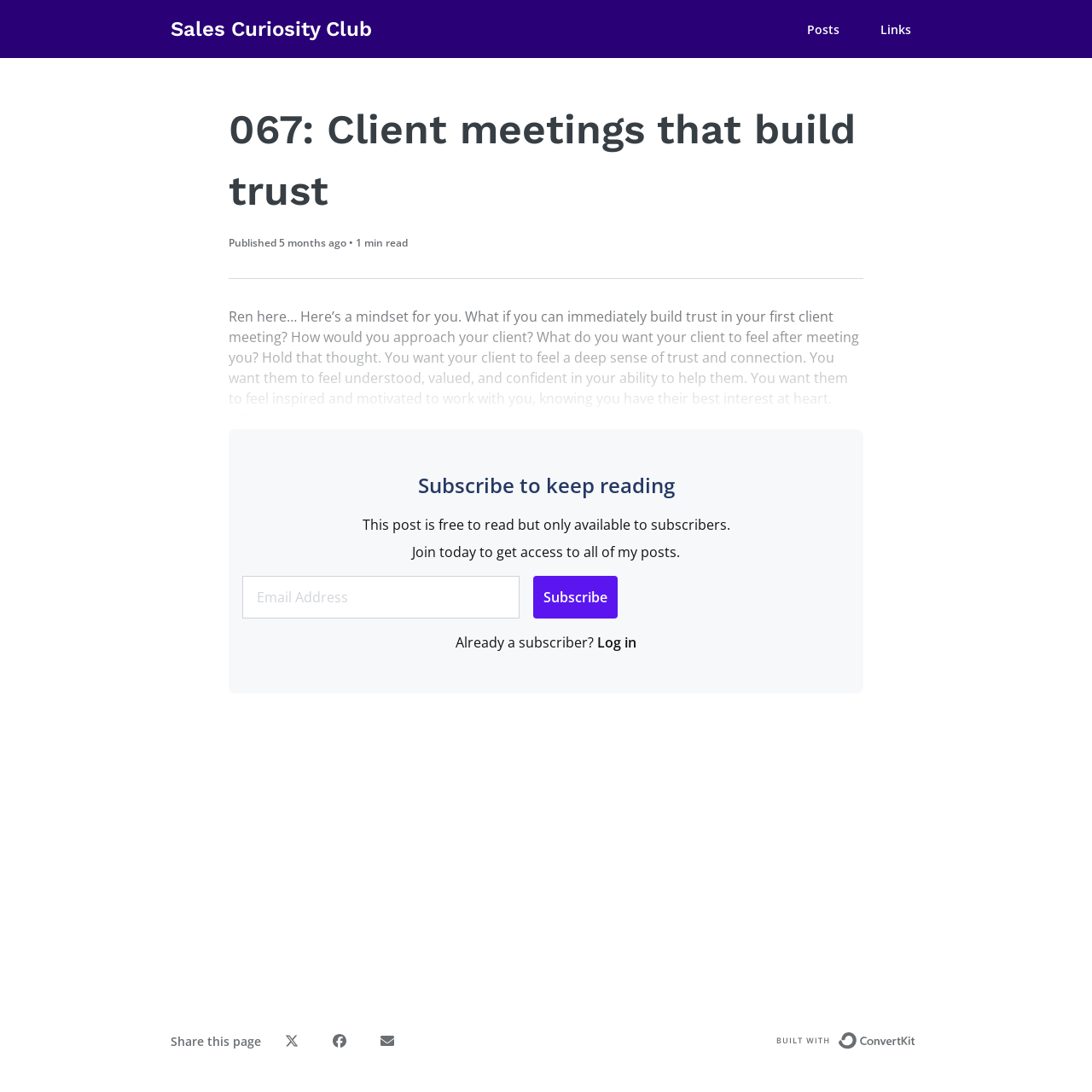Can you show the bounding box coordinates of the region to click on to complete the task described in the instruction: "View the post details on February 19, 2011"?

None